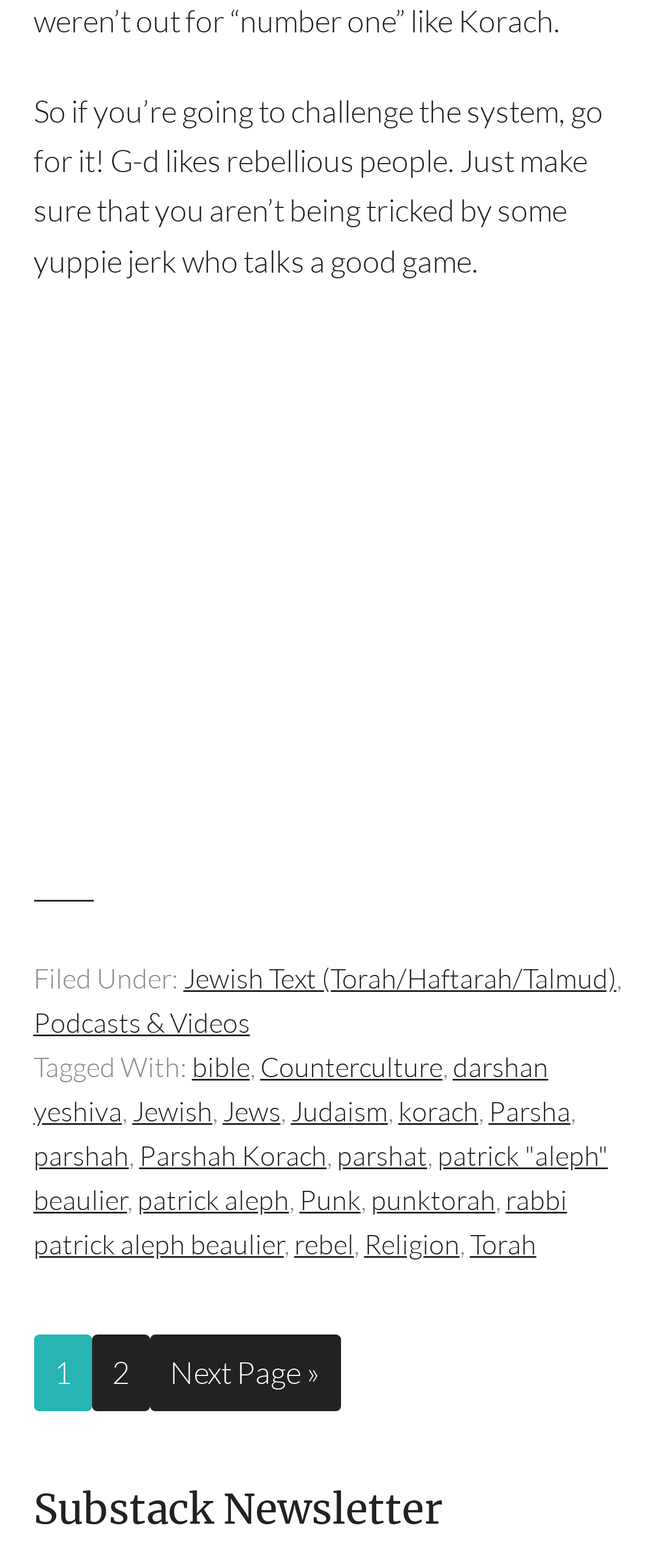What is the name of the newsletter?
Based on the content of the image, thoroughly explain and answer the question.

The heading at the bottom of the page, 'Substack Newsletter', suggests that the name of the newsletter is Substack Newsletter.